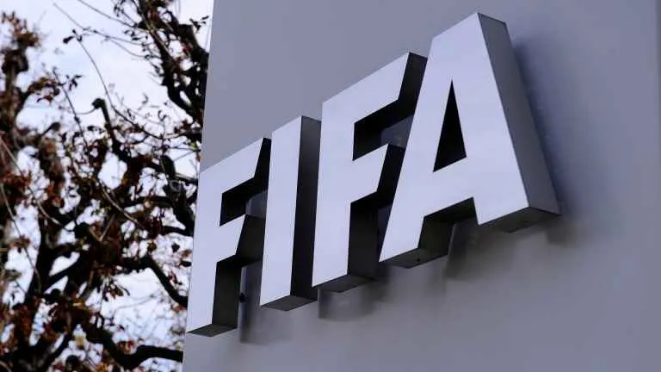What is hinted in the background of the image?
Based on the screenshot, provide your answer in one word or phrase.

A tree